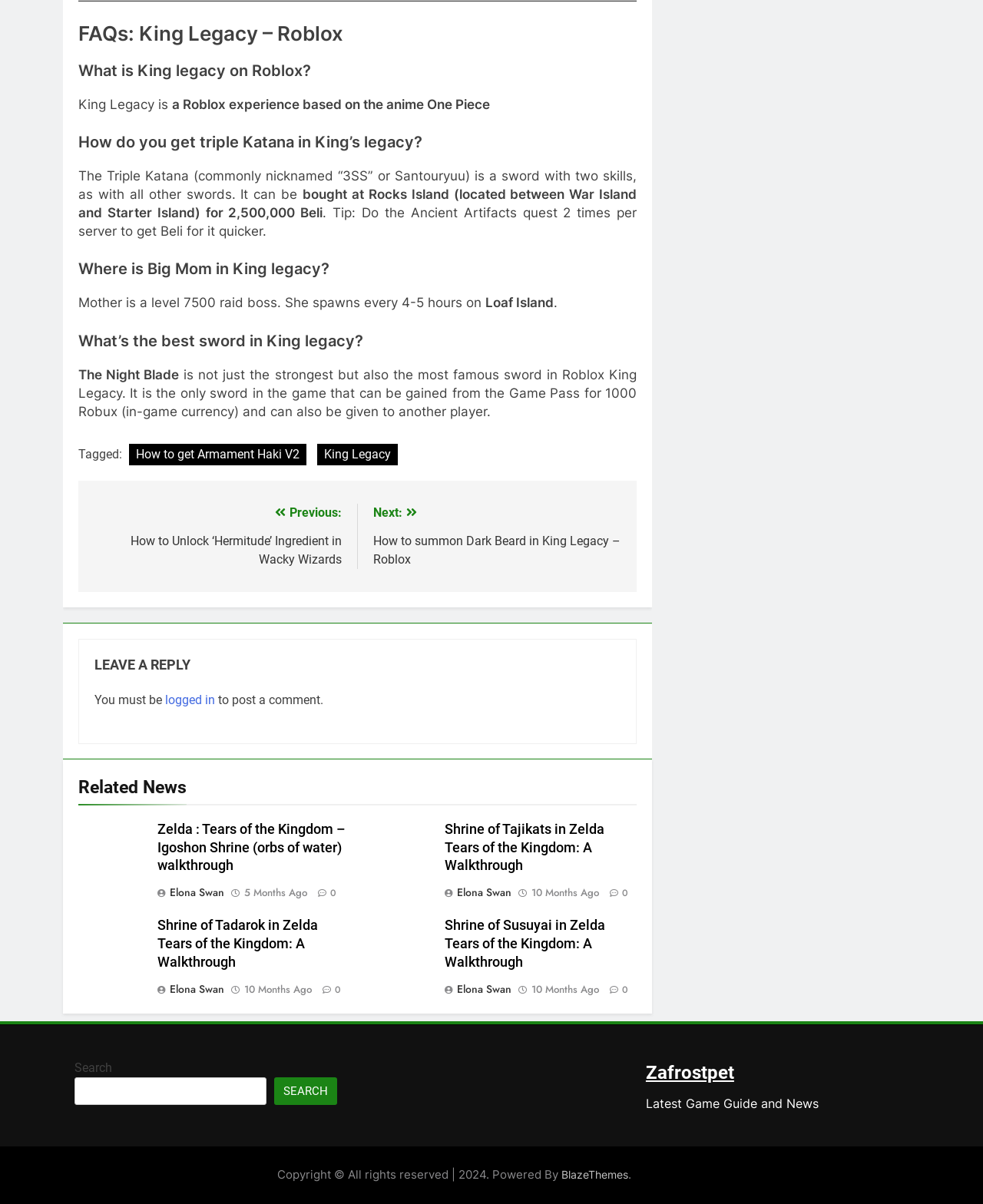Please predict the bounding box coordinates of the element's region where a click is necessary to complete the following instruction: "Go to 'Zafrostpet'". The coordinates should be represented by four float numbers between 0 and 1, i.e., [left, top, right, bottom].

[0.657, 0.882, 0.747, 0.9]